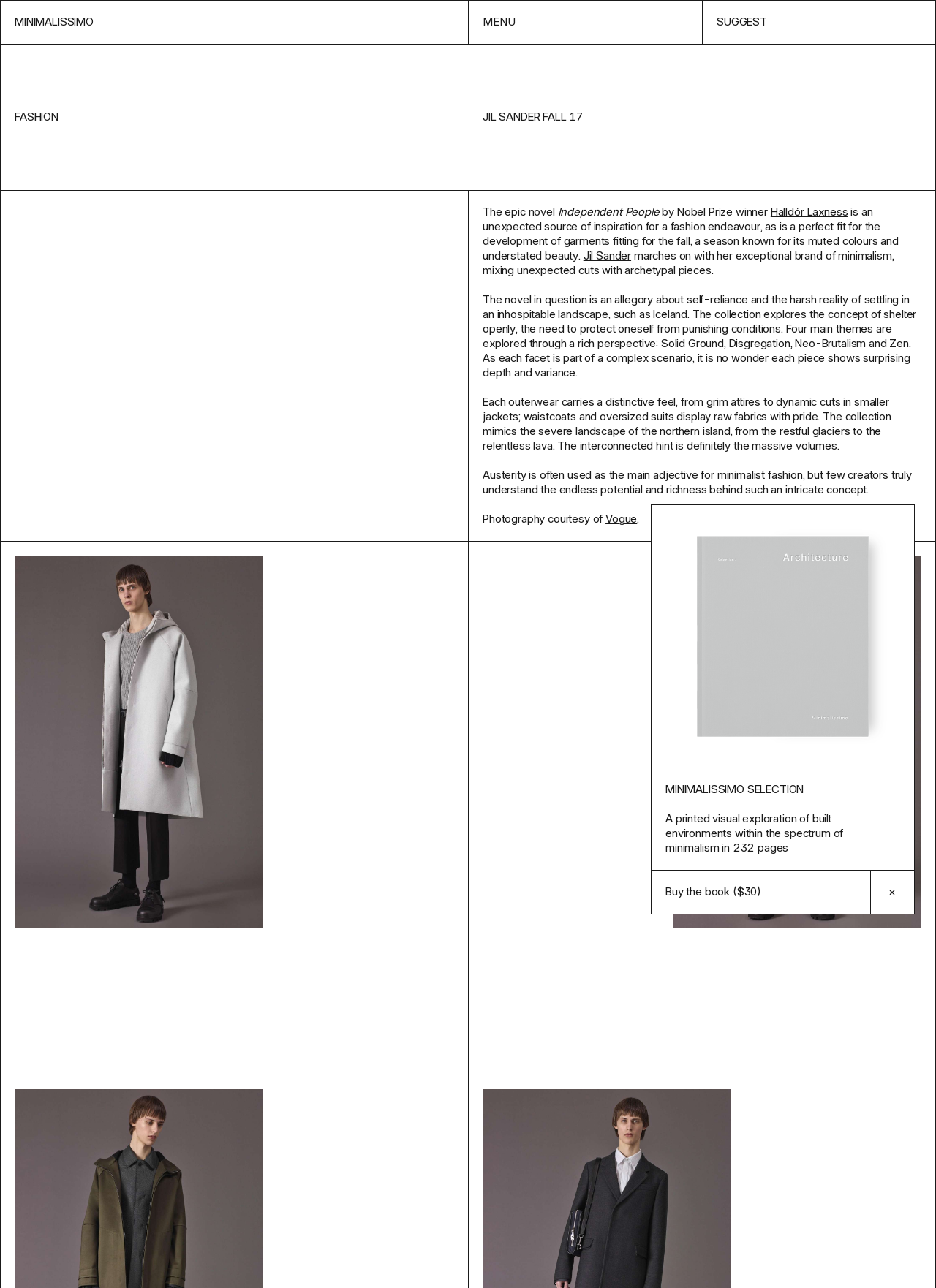Show me the bounding box coordinates of the clickable region to achieve the task as per the instruction: "Click the 'Halldór Laxness' link".

[0.823, 0.159, 0.906, 0.17]